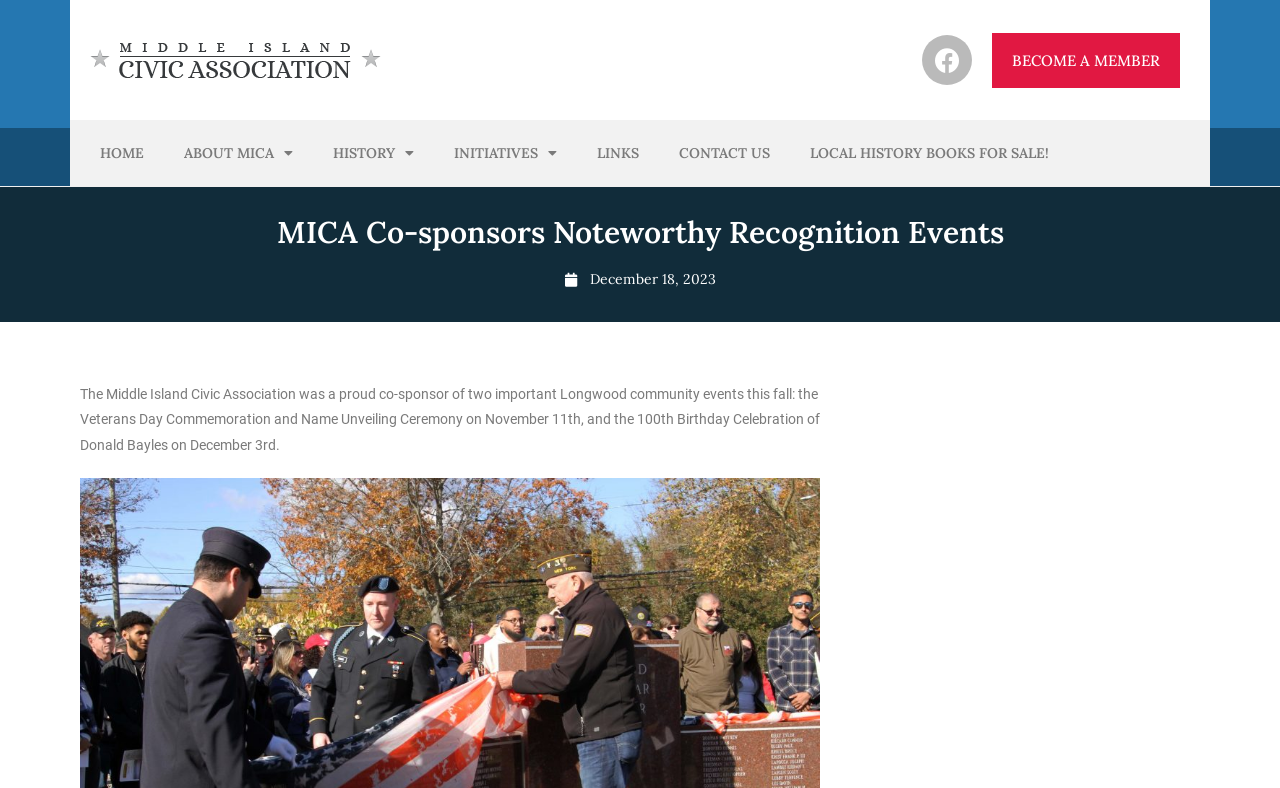Construct a thorough caption encompassing all aspects of the webpage.

The webpage is about the Middle Island Civic Association (MICA) and its co-sponsorship of notable recognition events. At the top left, there is a link to the homepage. Next to it, there are several links to different sections of the website, including "About MICA", "History", "Initiatives", "Links", and "Contact Us". These links are followed by a link to "LOCAL HISTORY BOOKS FOR SALE!".

On the top right, there are social media links, including a Facebook link with an icon, and a "BECOME A MEMBER" button. 

Below the top navigation bar, there is a heading that reads "MICA Co-sponsors Noteworthy Recognition Events". Underneath this heading, there is a link to a specific date, "December 18, 2023". 

The main content of the webpage is a paragraph of text that describes the two events that MICA co-sponsored: the Veterans Day Commemoration and Name Unveiling Ceremony, and the 100th Birthday Celebration of Donald Bayles. At the bottom of the page, there is a link to an unknown destination.